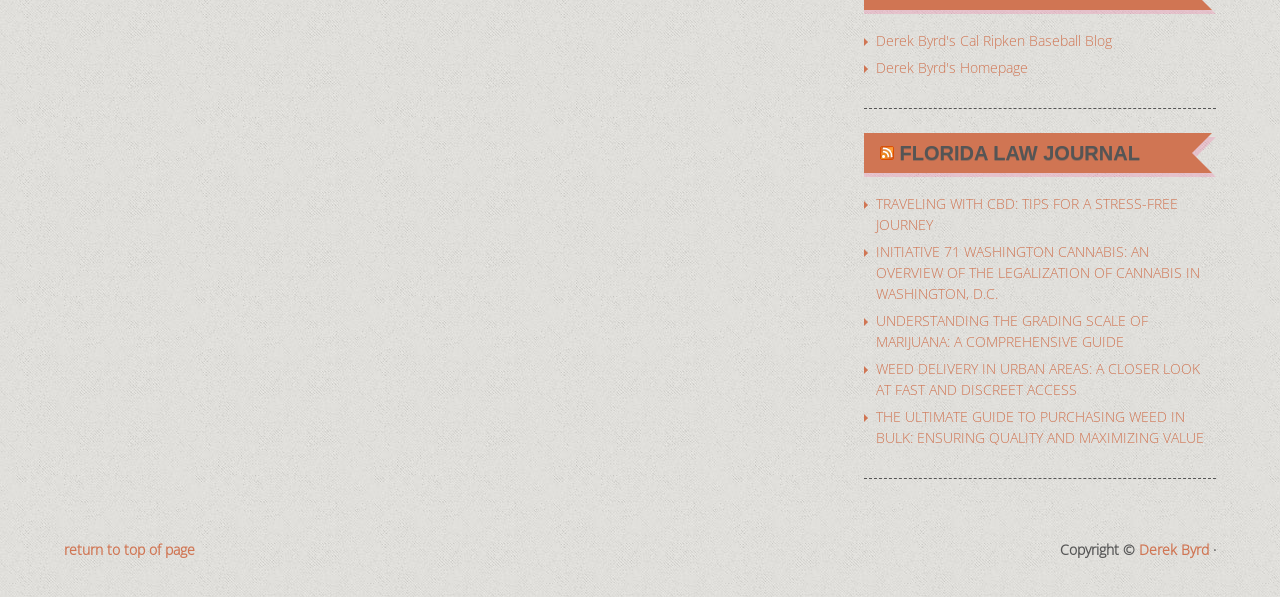Identify the bounding box coordinates for the element that needs to be clicked to fulfill this instruction: "go to TRAVELING WITH CBD: TIPS FOR A STRESS-FREE JOURNEY". Provide the coordinates in the format of four float numbers between 0 and 1: [left, top, right, bottom].

[0.684, 0.325, 0.92, 0.392]